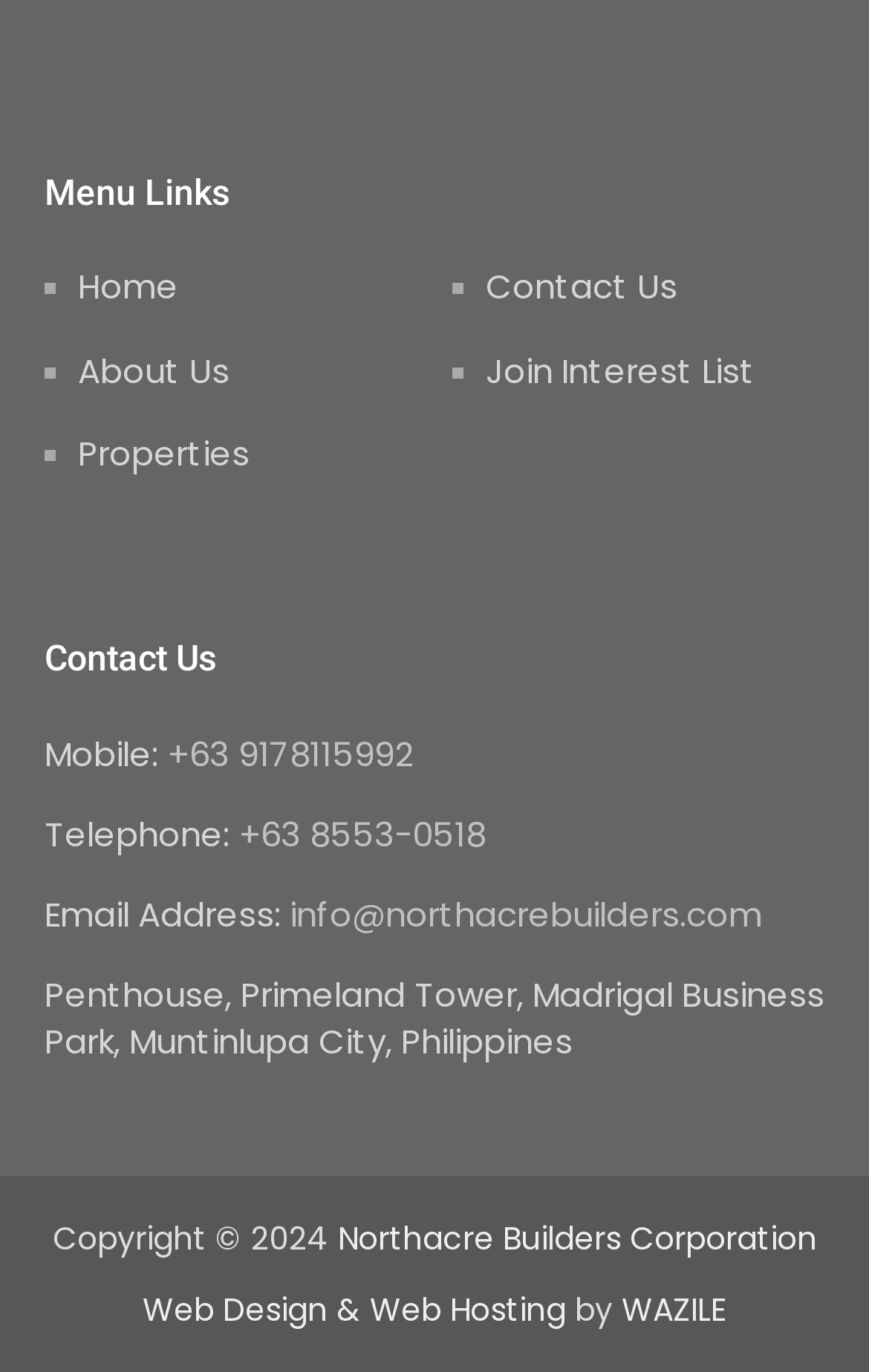What is the email address?
Based on the image, respond with a single word or phrase.

info@northacrebuilders.com